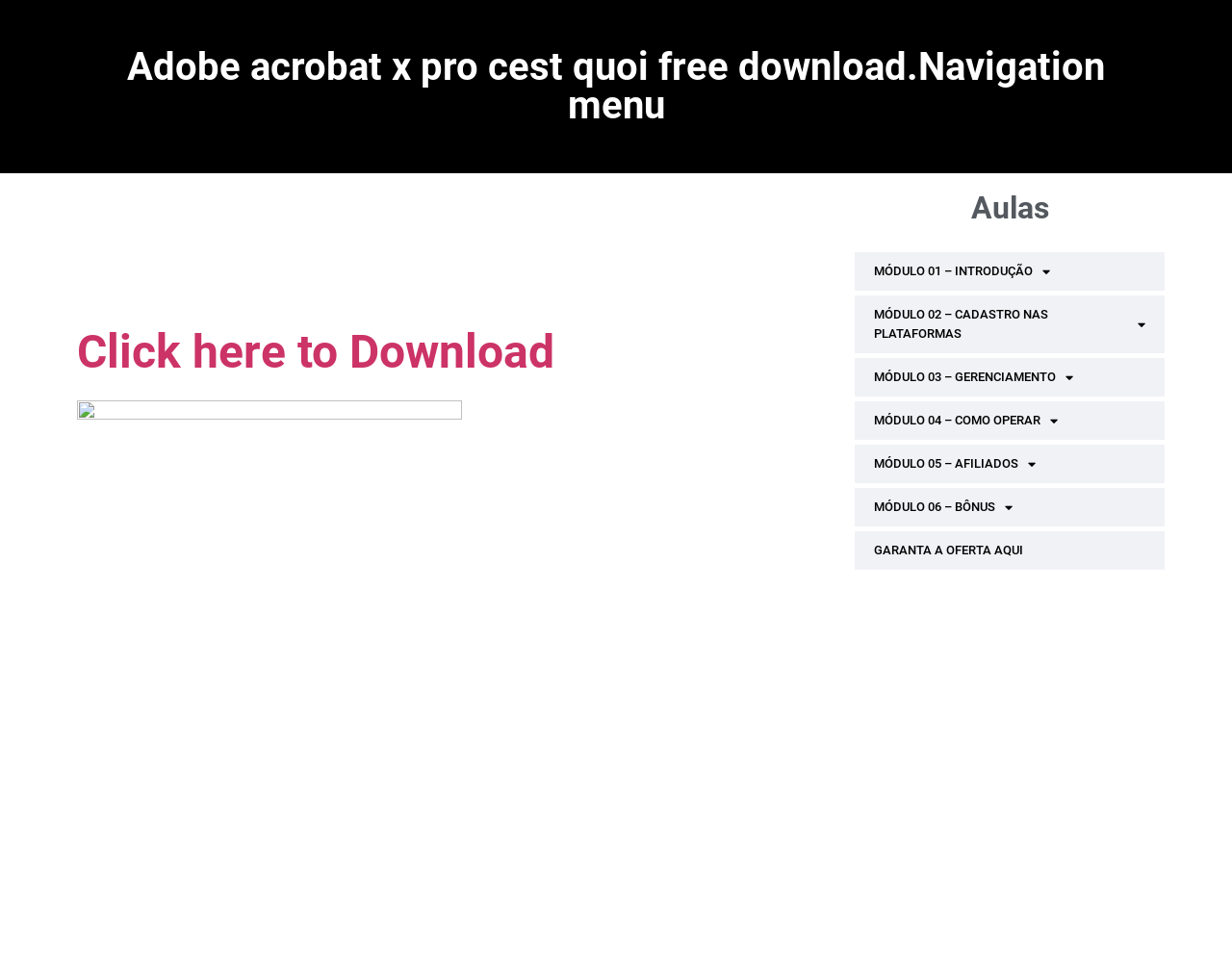Please determine the bounding box coordinates of the section I need to click to accomplish this instruction: "Click on the Aulas link".

[0.694, 0.198, 0.945, 0.229]